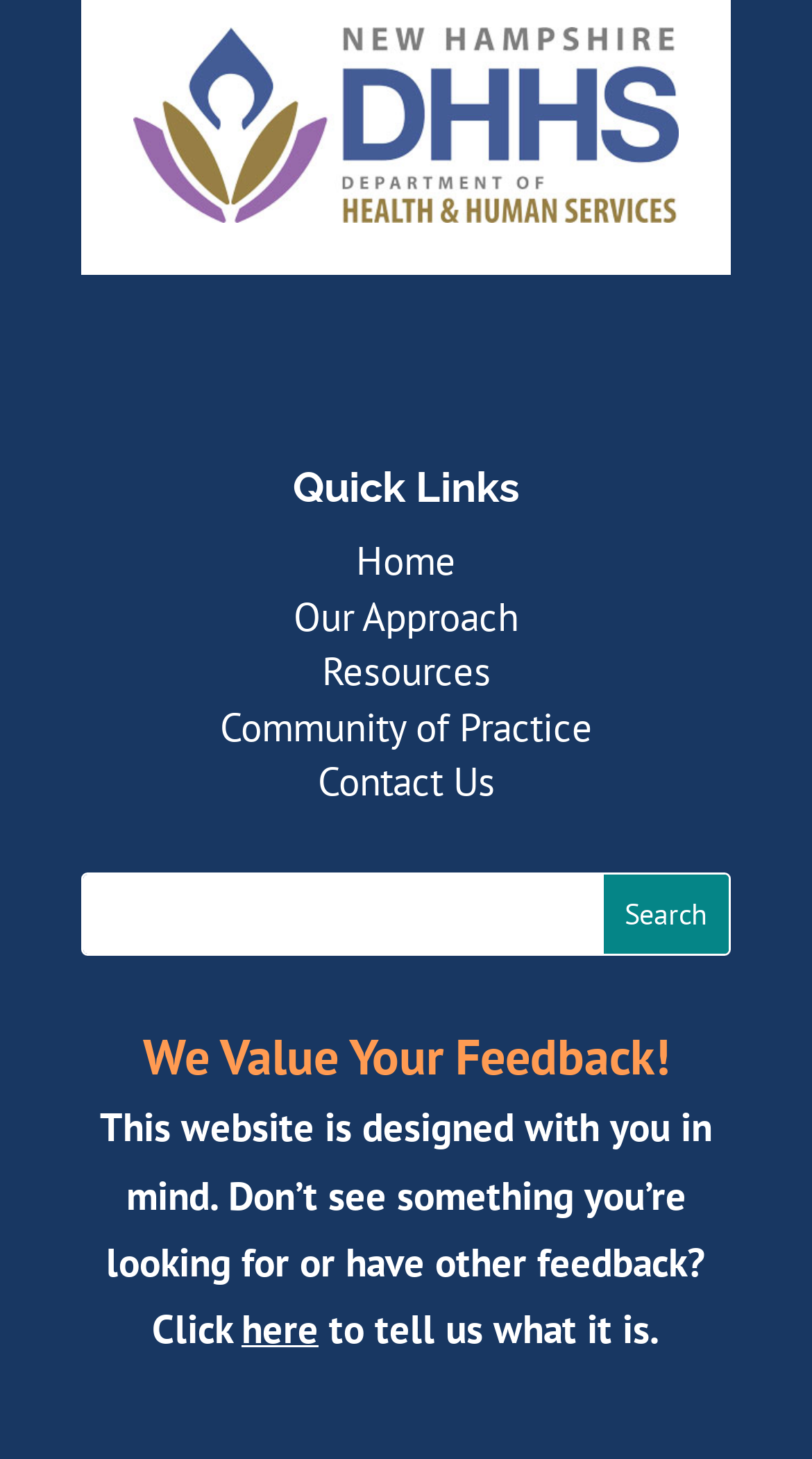Please locate the UI element described by "Community of Practice" and provide its bounding box coordinates.

[0.271, 0.481, 0.729, 0.515]